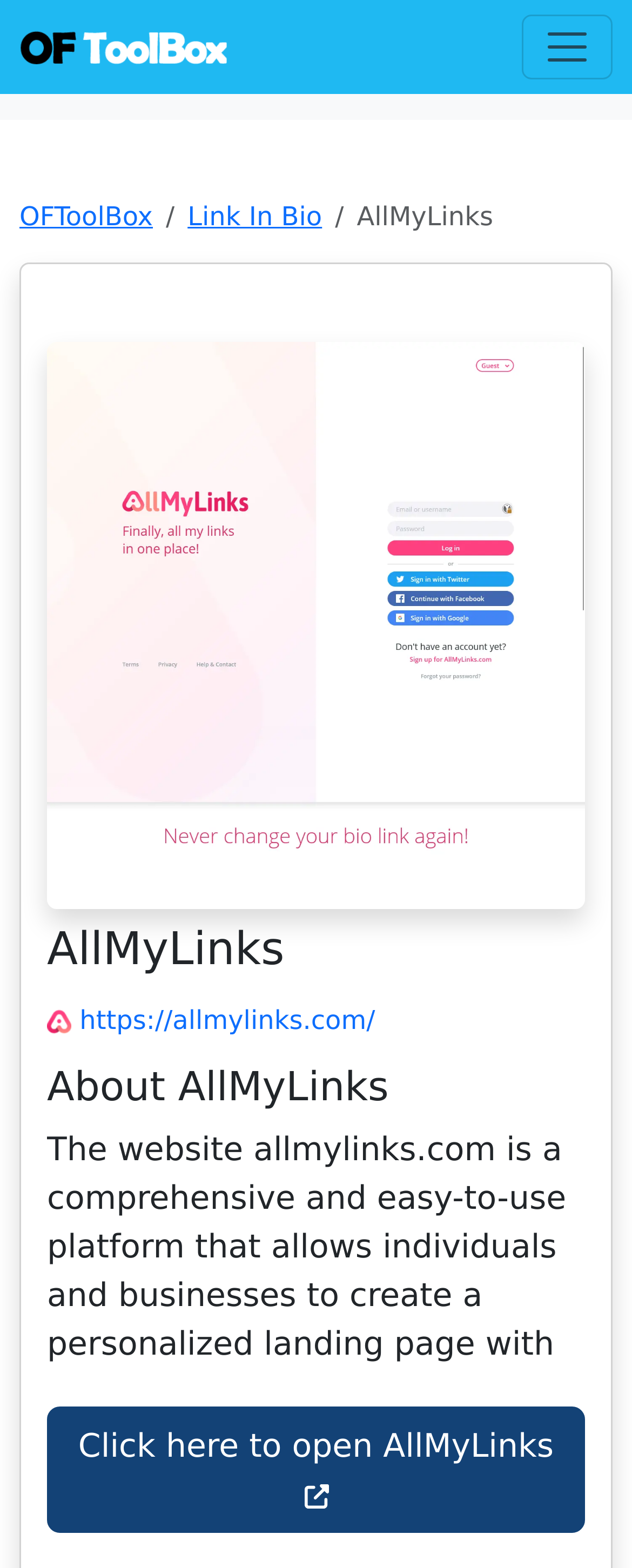Please specify the bounding box coordinates of the area that should be clicked to accomplish the following instruction: "Select a color". The coordinates should consist of four float numbers between 0 and 1, i.e., [left, top, right, bottom].

None